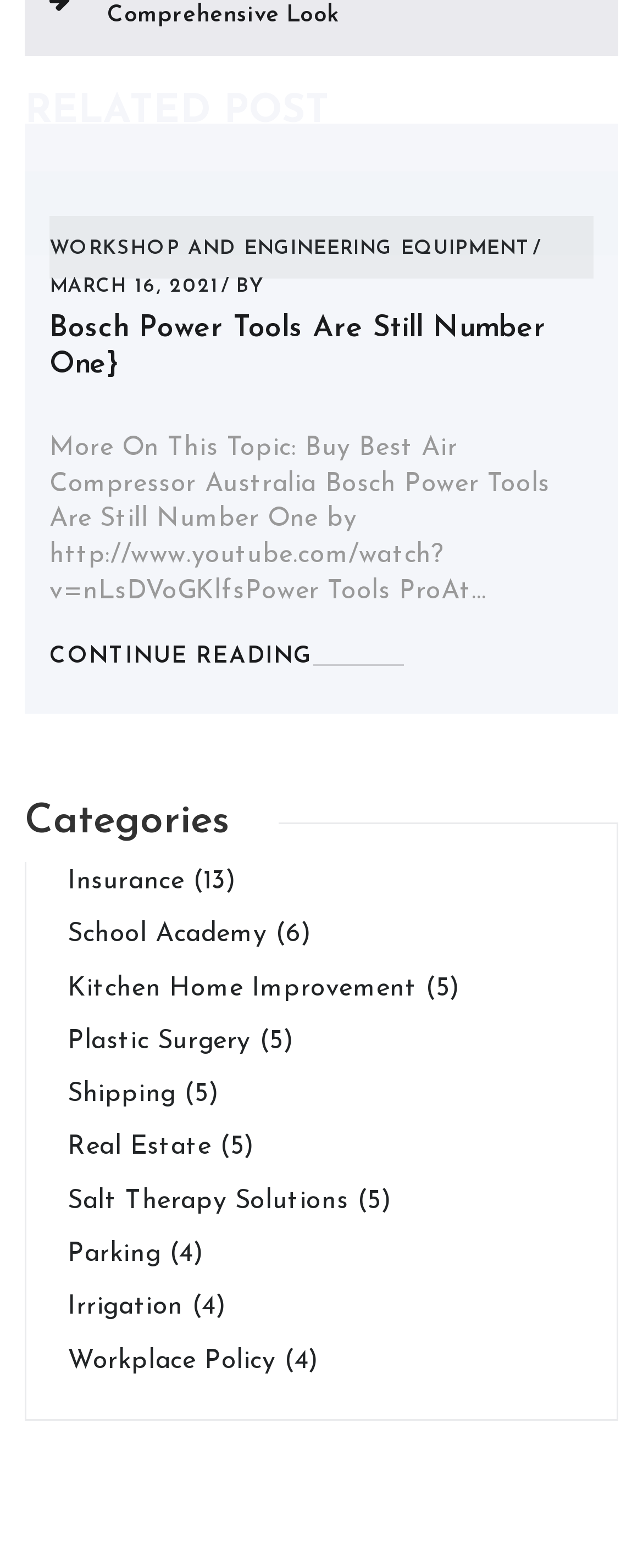Identify the bounding box coordinates of the element to click to follow this instruction: 'Click on 'CONTINUE READING''. Ensure the coordinates are four float values between 0 and 1, provided as [left, top, right, bottom].

[0.077, 0.41, 0.487, 0.429]